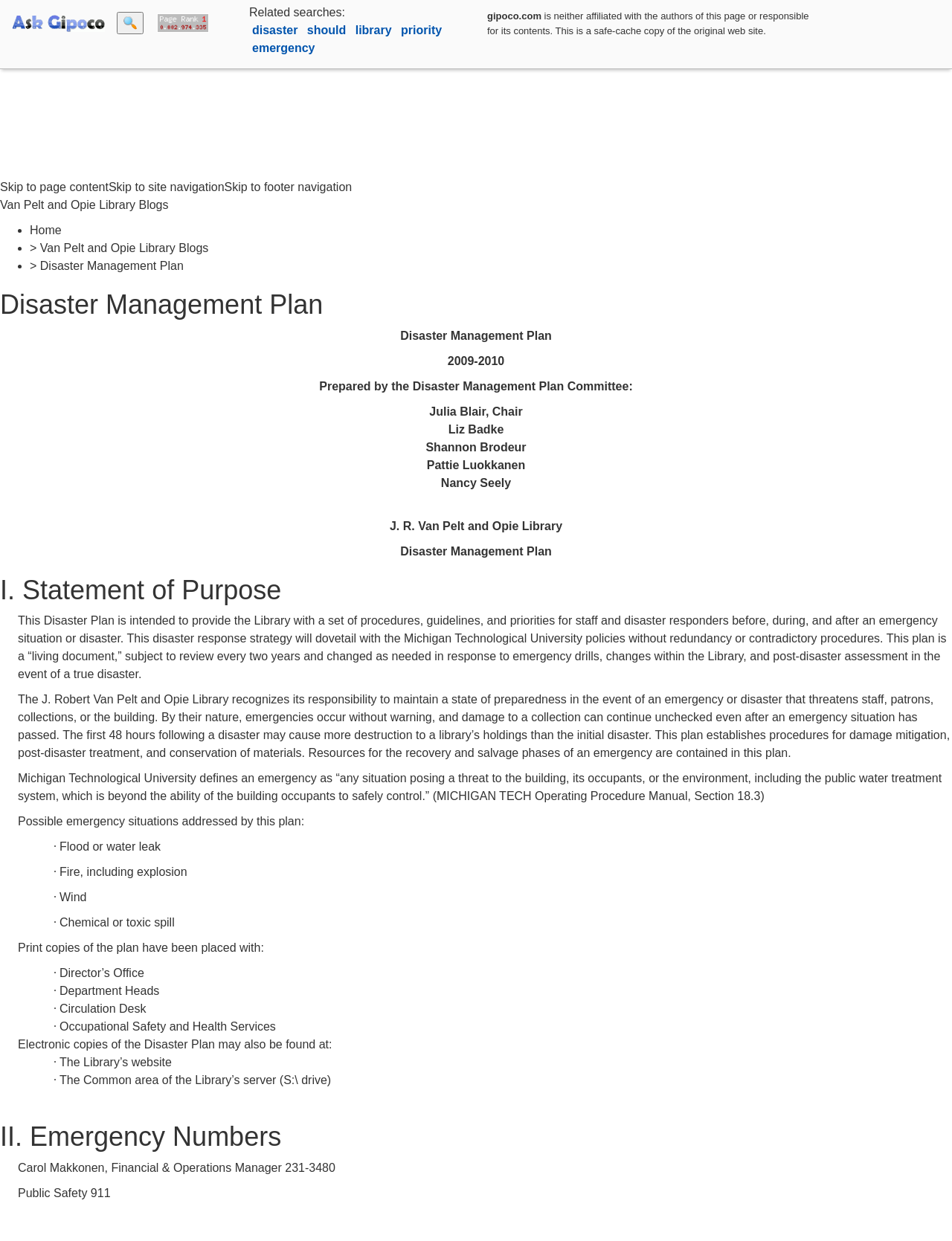Determine the bounding box coordinates for the element that should be clicked to follow this instruction: "Sign In". The coordinates should be given as four float numbers between 0 and 1, in the format [left, top, right, bottom].

None